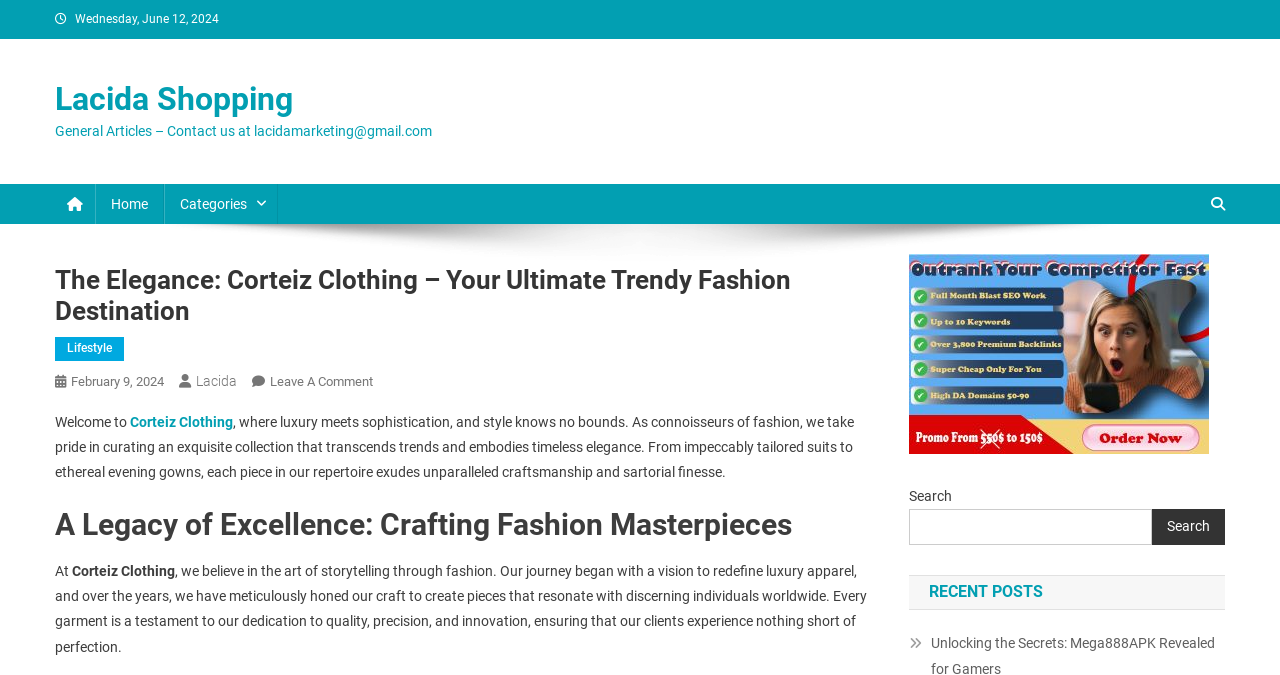Create a detailed narrative describing the layout and content of the webpage.

The webpage is the official website of Corteiz Clothing, a luxury fashion brand. At the top left corner, the current date, "Wednesday, June 12, 2024", is displayed. Next to it, there is a link to "Lacida Shopping". Below these elements, there is a horizontal navigation menu with links to "Home", "Categories", and an icon represented by "\uf107".

On the right side of the page, near the top, there is a small icon represented by "\uf002". Below this icon, there is a large header section that spans almost the entire width of the page. The header section contains the title "The Elegance: Corteiz Clothing – Your Ultimate Trendy Fashion Destination" and several links to articles or blog posts, including "Lifestyle", "February 9, 2024", and "Lacida".

Below the header section, there is a paragraph of text that welcomes visitors to Corteiz Clothing and describes the brand's philosophy and mission. The text is divided into two sections, with the first section introducing the brand and the second section describing its approach to fashion.

Further down the page, there is a heading that reads "A Legacy of Excellence: Crafting Fashion Masterpieces". Below this heading, there is another paragraph of text that describes the brand's history and approach to fashion in more detail.

On the right side of the page, there is a search bar with a search button and a heading that reads "RECENT POSTS".